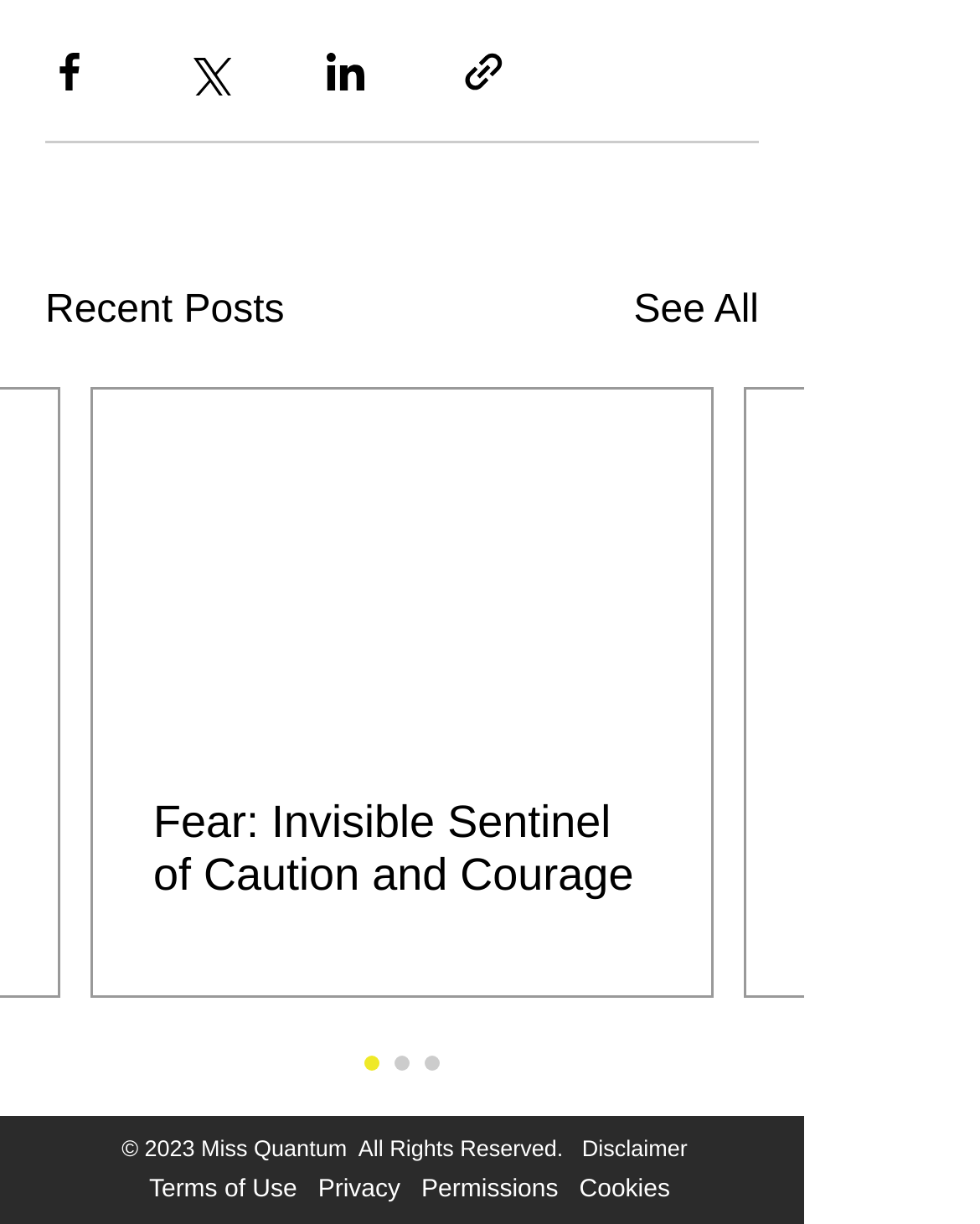What is the purpose of the buttons at the top?
Answer with a single word or phrase by referring to the visual content.

Share posts